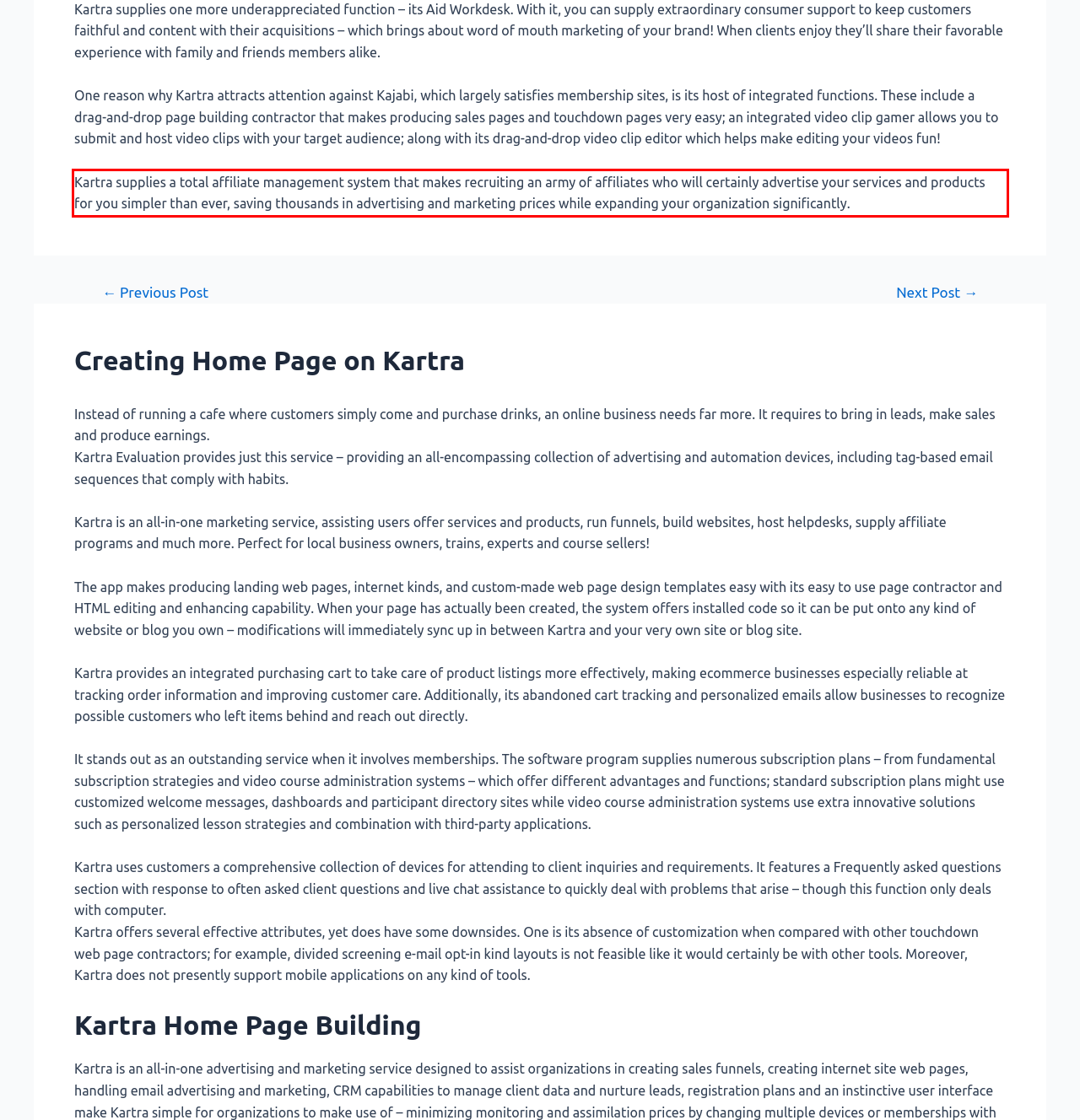There is a UI element on the webpage screenshot marked by a red bounding box. Extract and generate the text content from within this red box.

Kartra supplies a total affiliate management system that makes recruiting an army of affiliates who will certainly advertise your services and products for you simpler than ever, saving thousands in advertising and marketing prices while expanding your organization significantly.